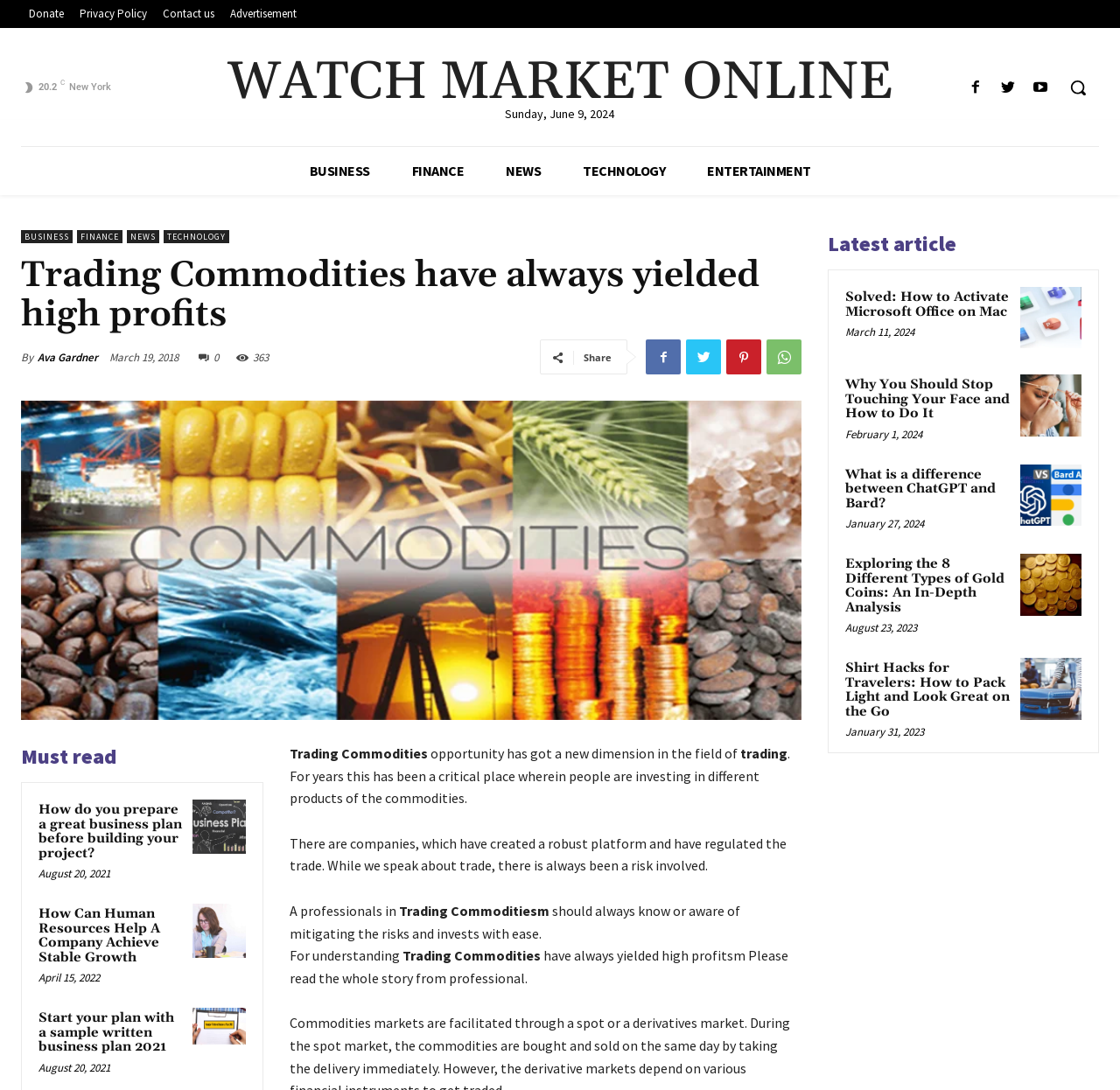Your task is to extract the text of the main heading from the webpage.

Trading Commodities have always yielded high profits